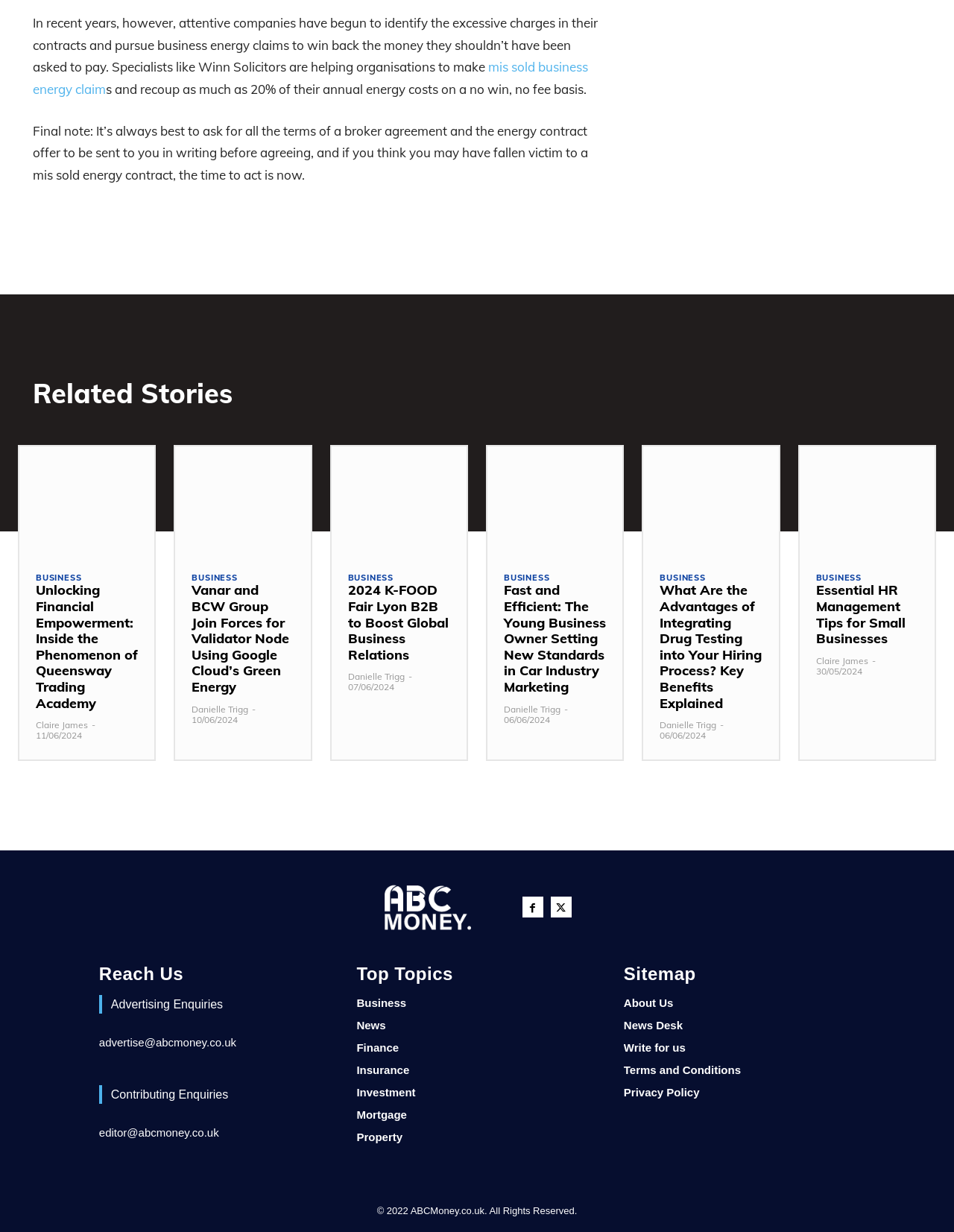Find the bounding box coordinates of the element to click in order to complete the given instruction: "Contact for 'Advertising Enquiries'."

[0.104, 0.808, 0.336, 0.823]